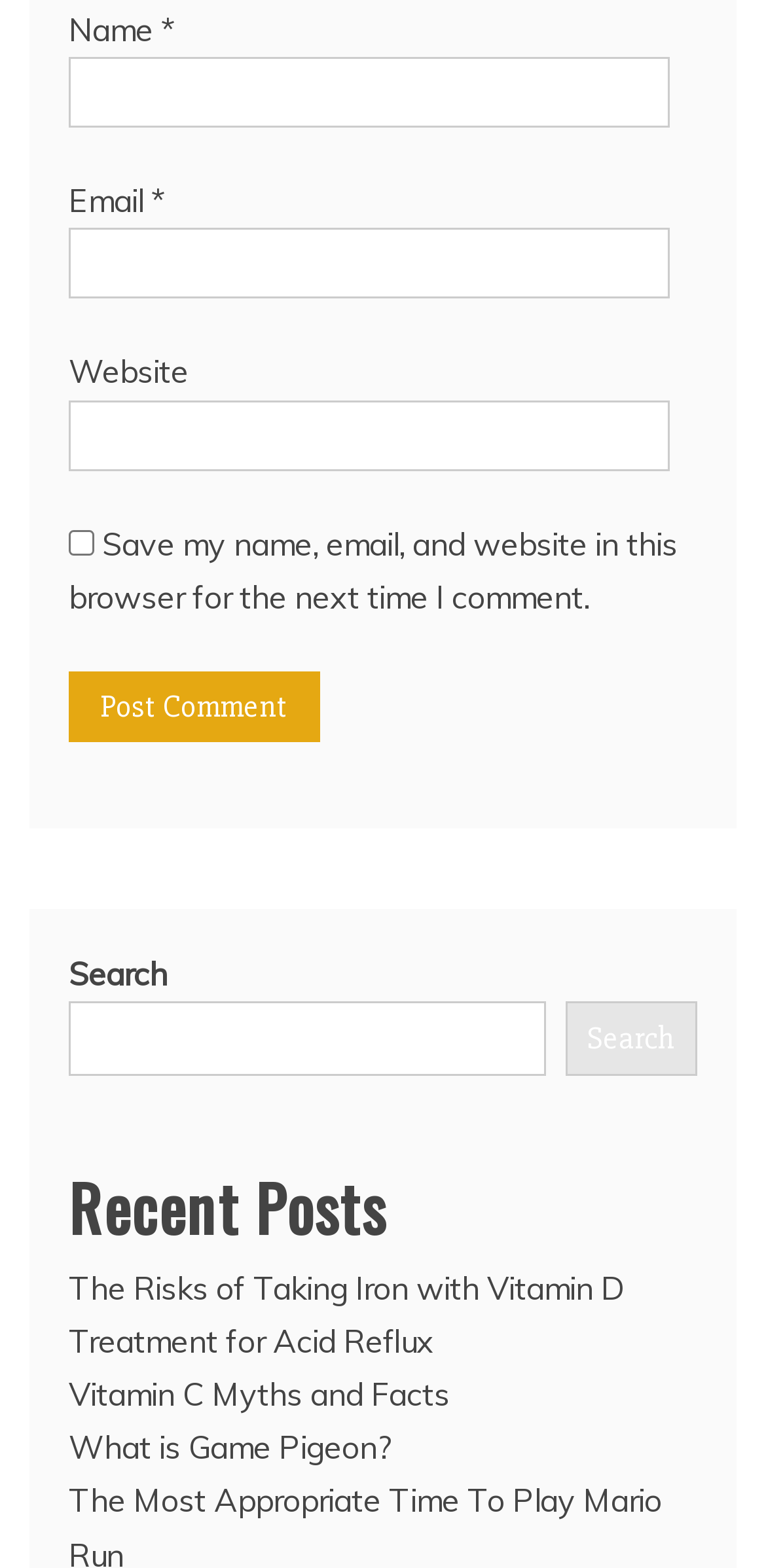How many links are under 'Recent Posts'?
Please ensure your answer to the question is detailed and covers all necessary aspects.

Under the 'Recent Posts' heading, there are four links: 'The Risks of Taking Iron with Vitamin D', 'Treatment for Acid Reflux', 'Vitamin C Myths and Facts', and 'What is Game Pigeon?'.